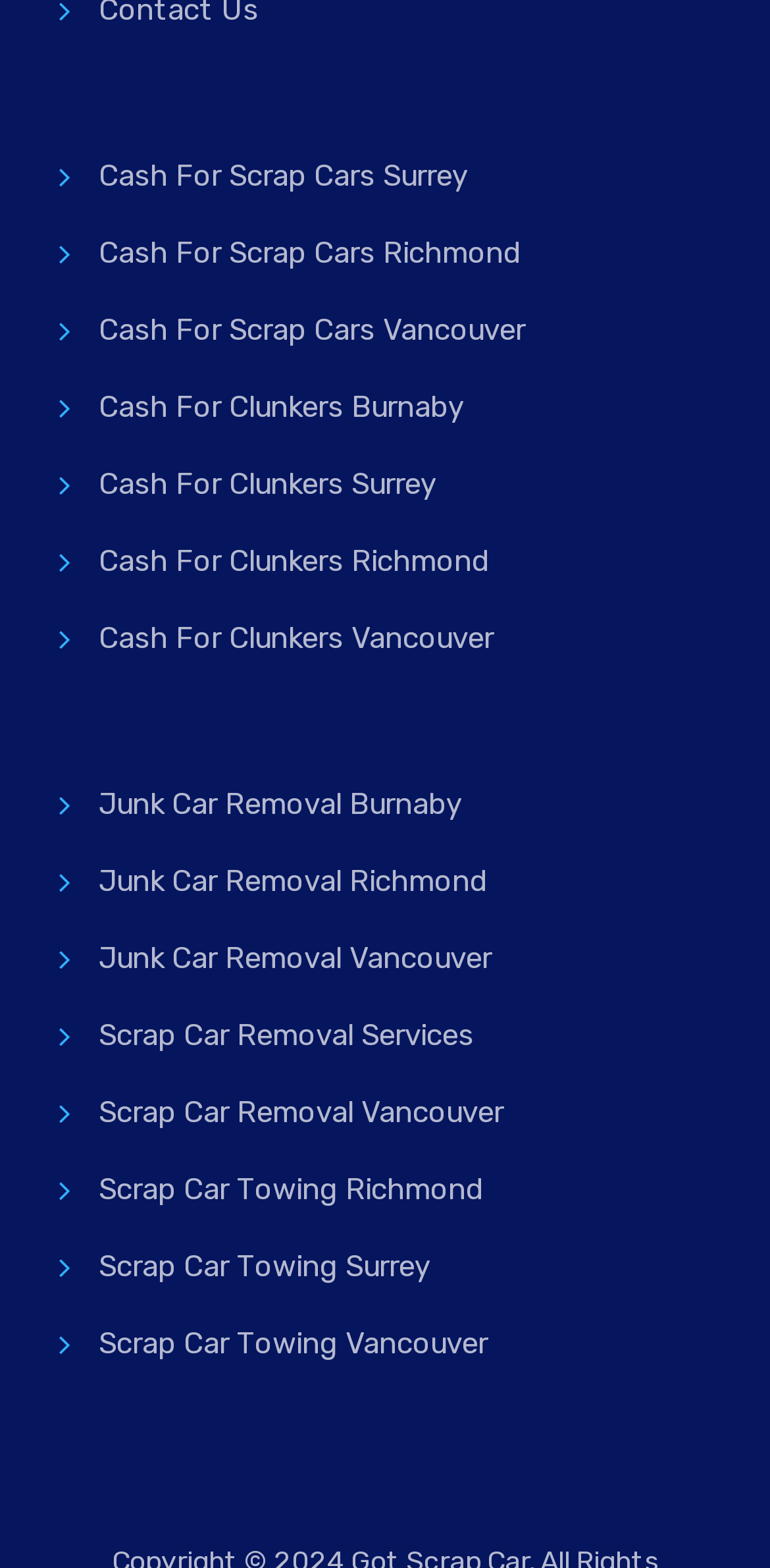Given the description: "Scrap Car Towing Richmond", determine the bounding box coordinates of the UI element. The coordinates should be formatted as four float numbers between 0 and 1, [left, top, right, bottom].

[0.077, 0.744, 0.628, 0.774]